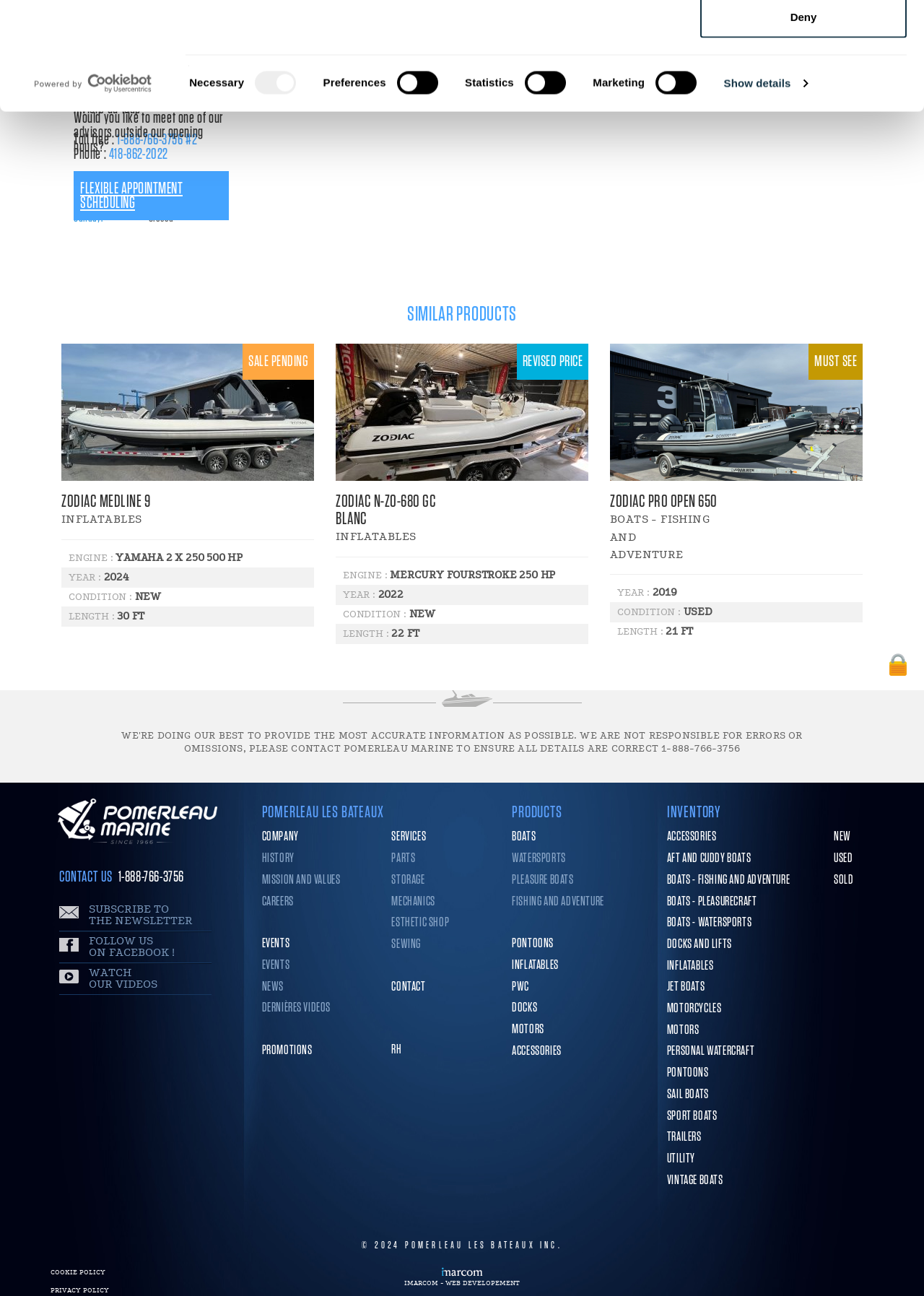What is the condition of the ZODIAC N-ZO-680 GC BLANC?
Please answer the question as detailed as possible.

The condition of the ZODIAC N-ZO-680 GC BLANC can be found in the description list, where it is listed as 'CONDITION : NEW'.